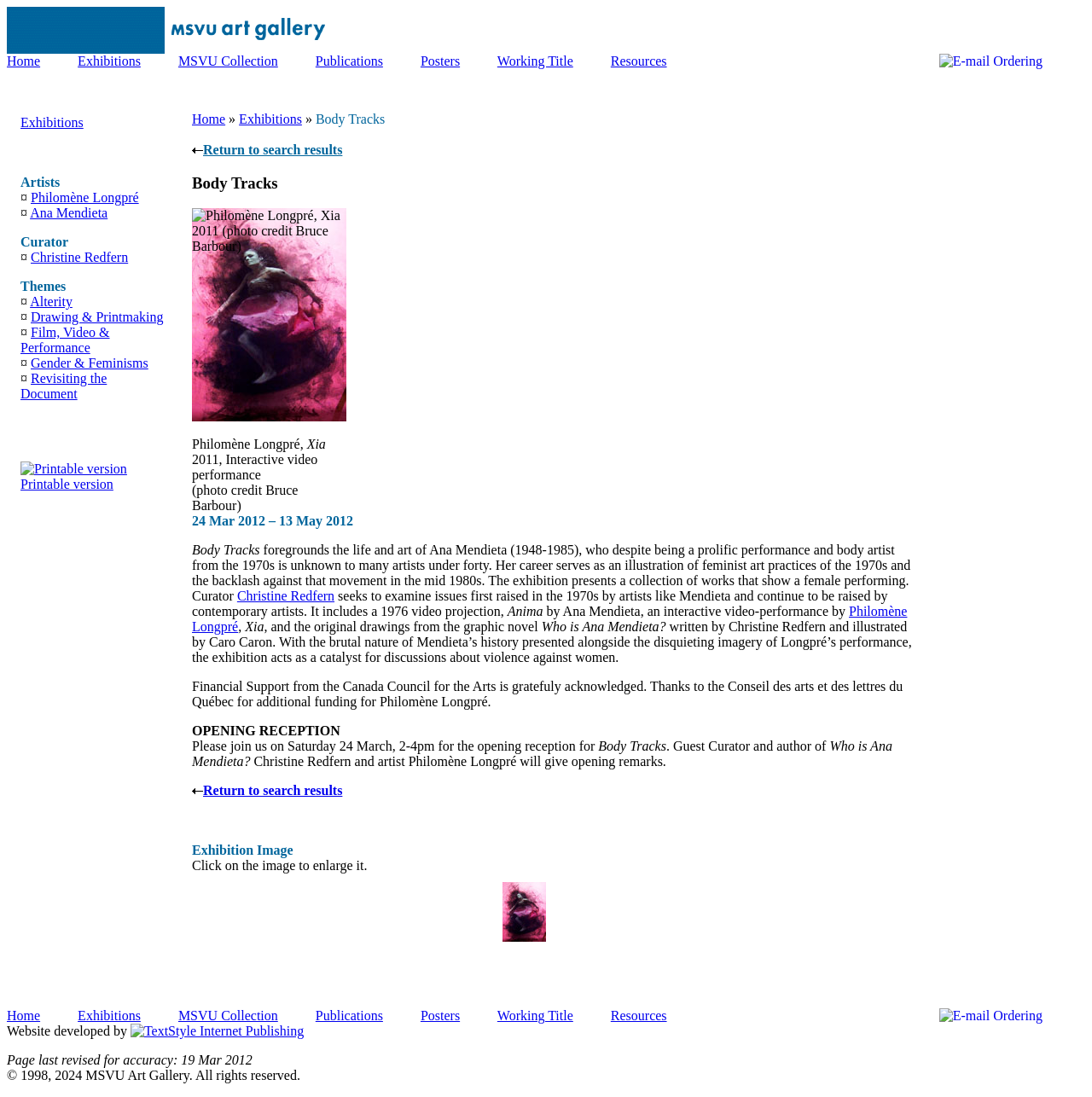Please answer the following question using a single word or phrase: 
Who is the curator of the exhibition?

Christine Redfern